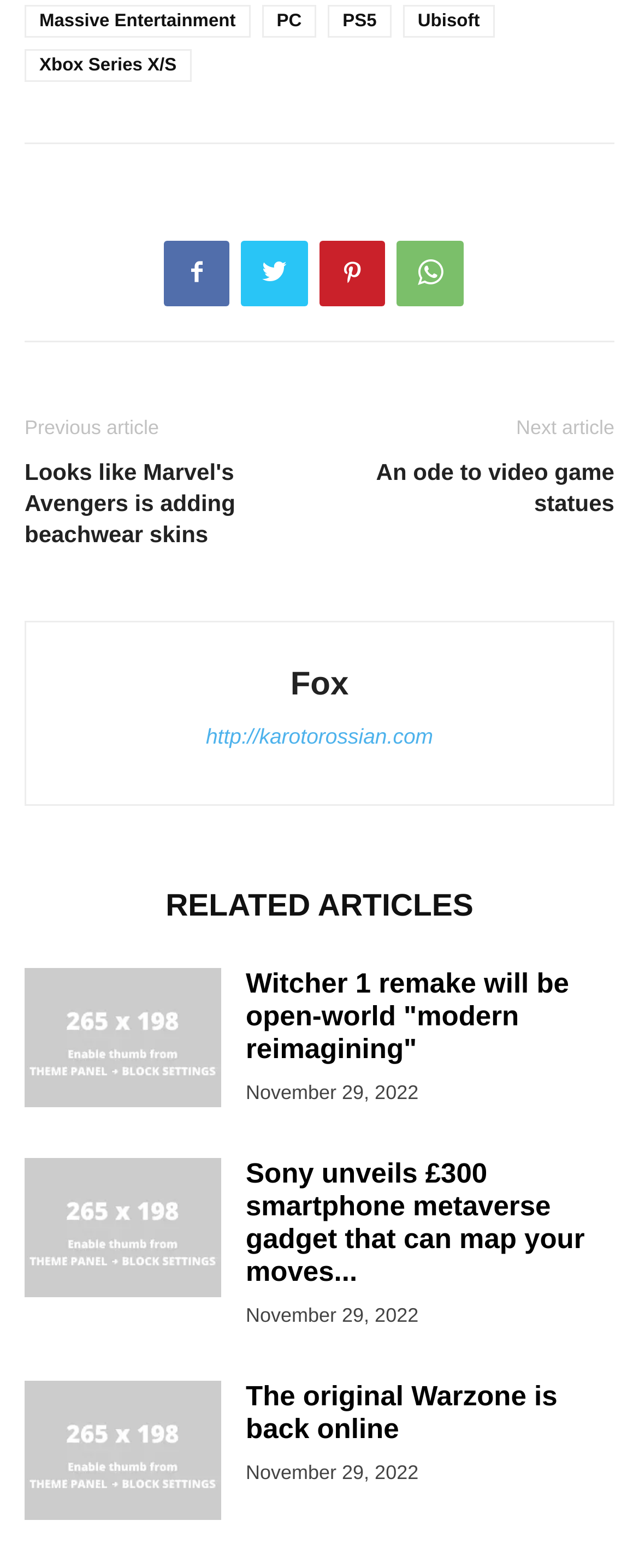Bounding box coordinates are specified in the format (top-left x, top-left y, bottom-right x, bottom-right y). All values are floating point numbers bounded between 0 and 1. Please provide the bounding box coordinate of the region this sentence describes: Xbox Series X/S

[0.038, 0.031, 0.299, 0.052]